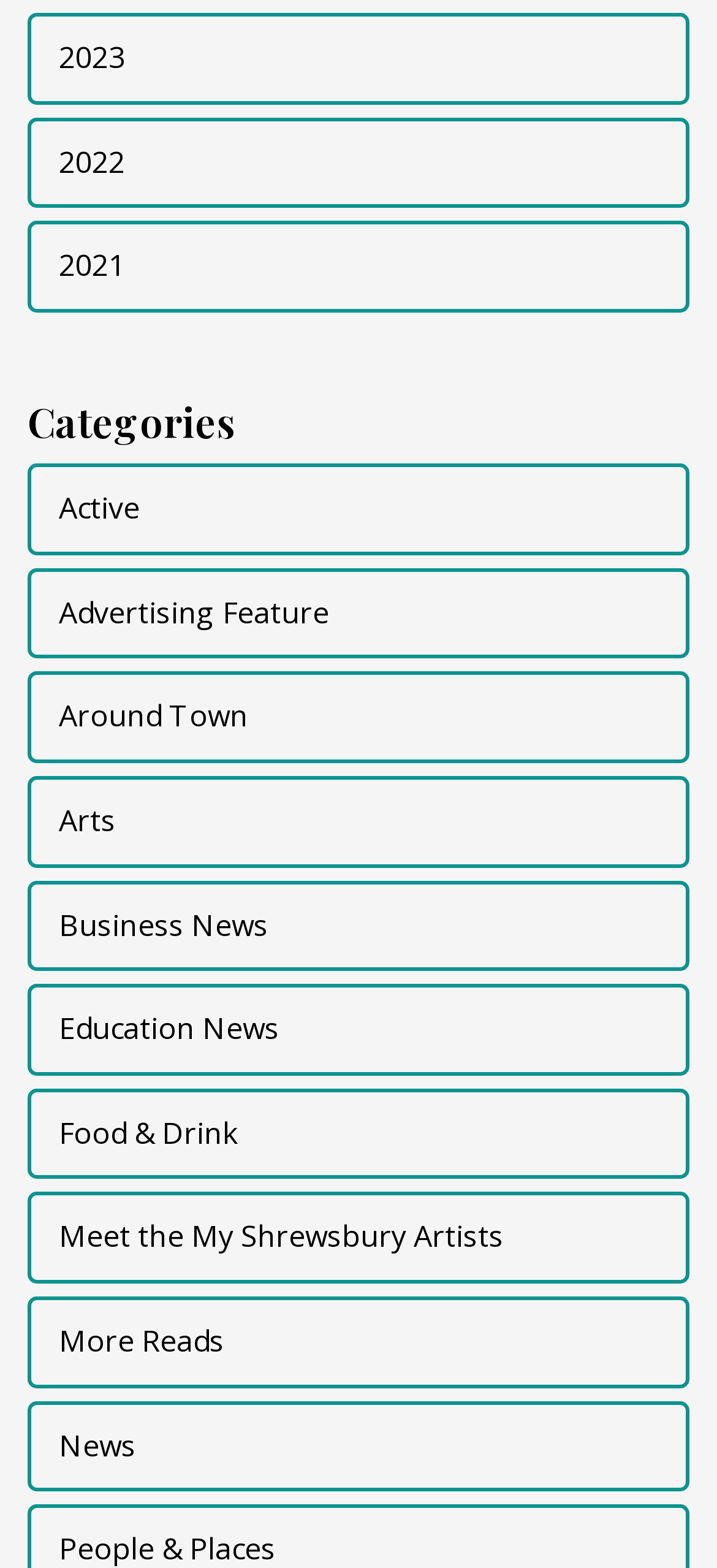Predict the bounding box of the UI element based on this description: "More Reads".

[0.038, 0.827, 0.962, 0.885]